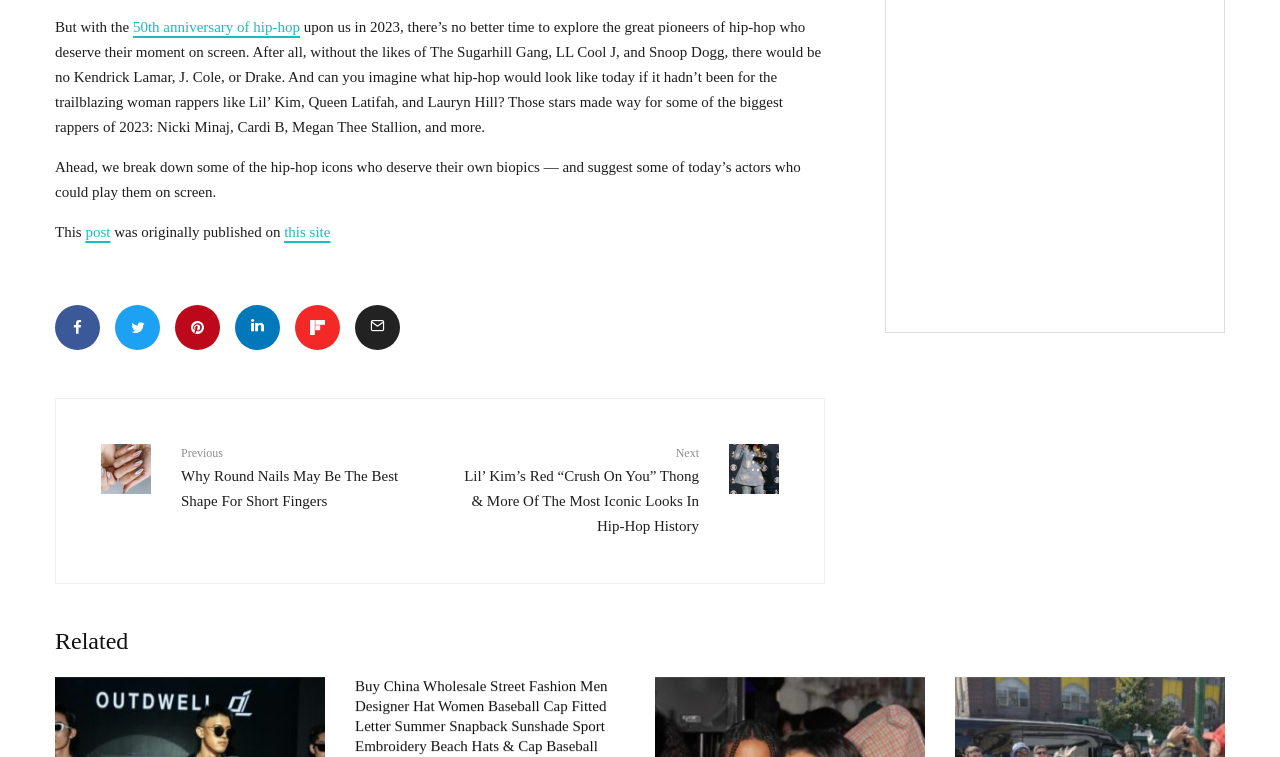Determine the bounding box for the described UI element: "this site".

[0.222, 0.296, 0.258, 0.317]